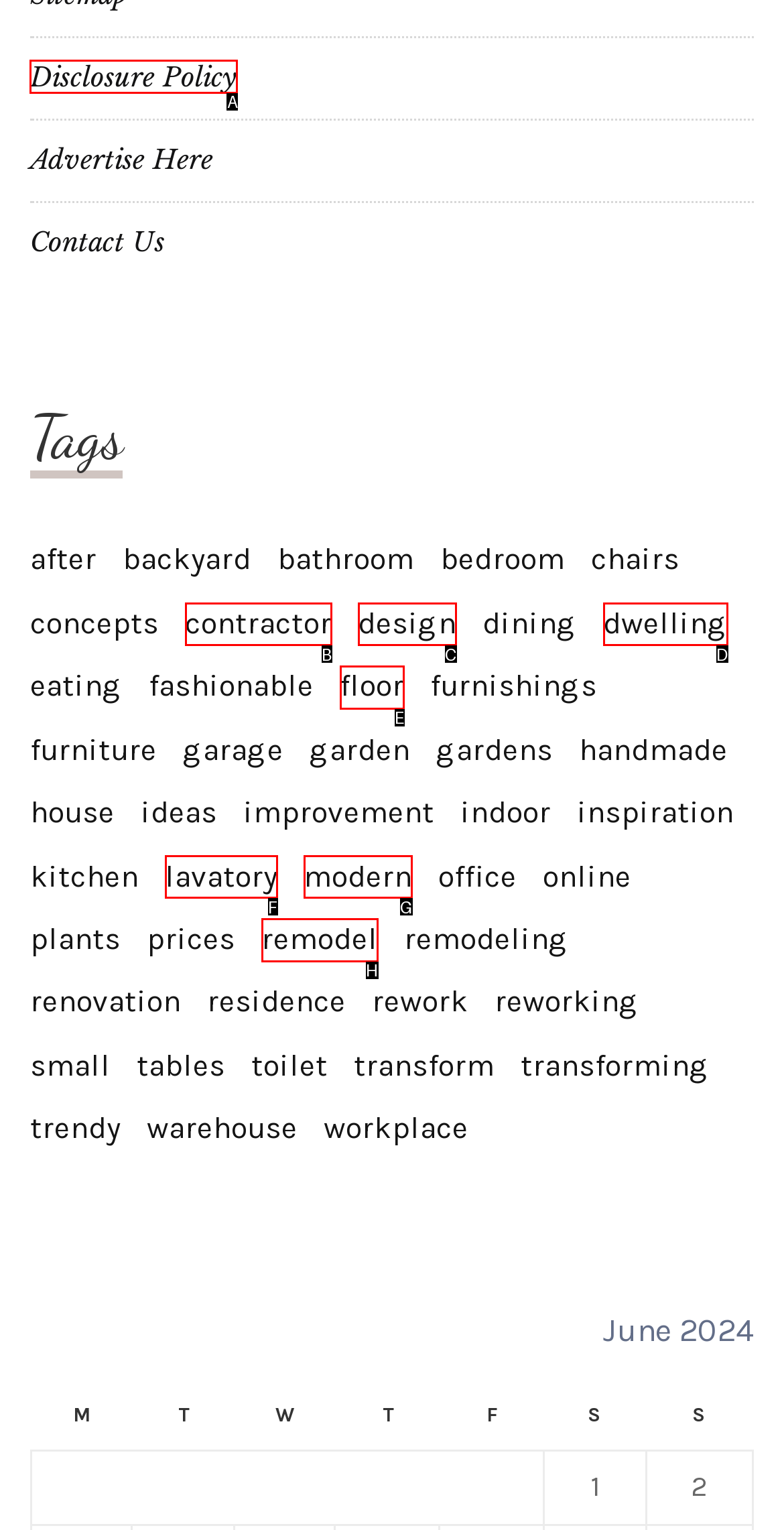For the instruction: go to child theme page, which HTML element should be clicked?
Respond with the letter of the appropriate option from the choices given.

None